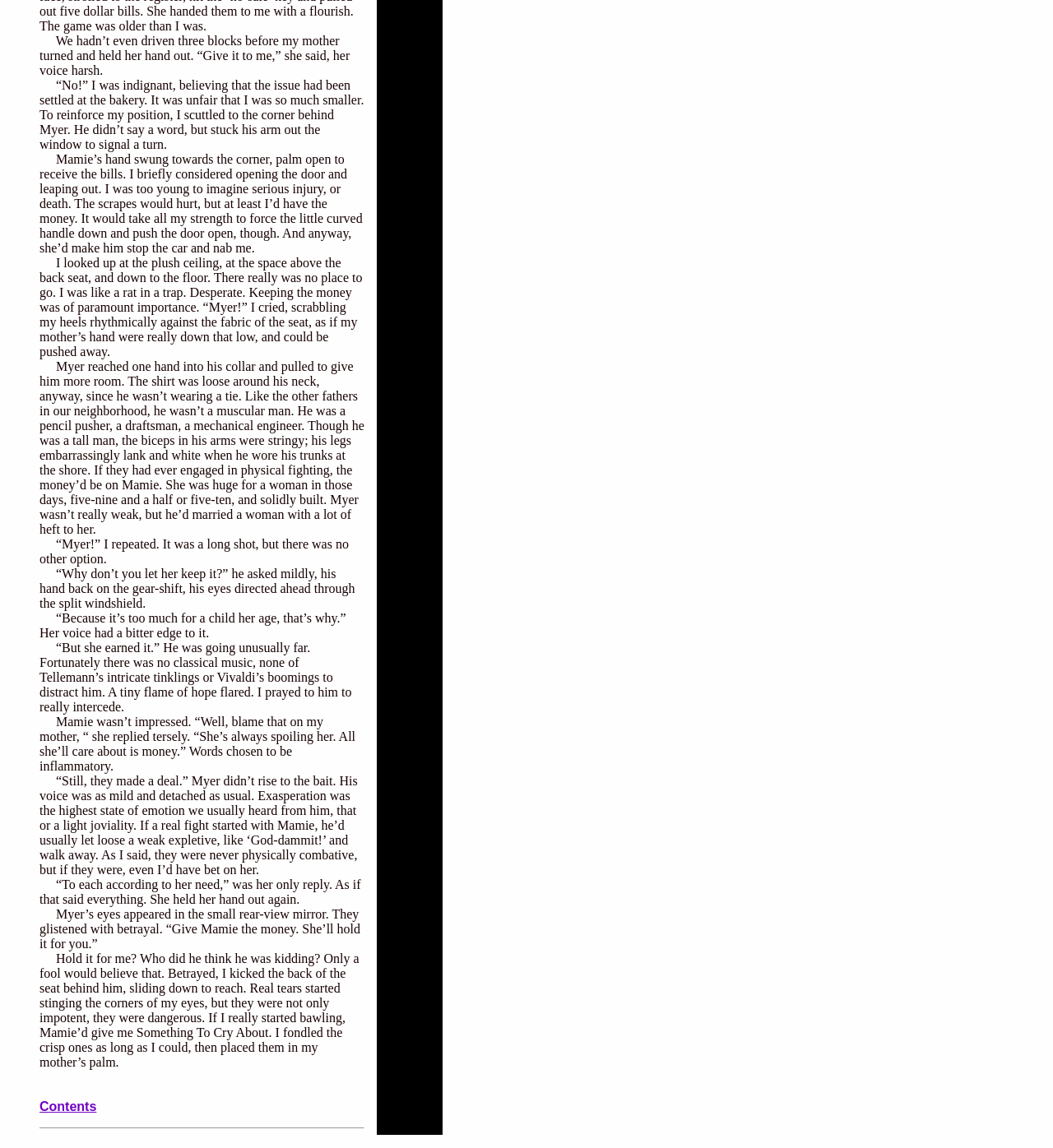Please give a succinct answer to the question in one word or phrase:
What is the father's role in the story?

Mediator